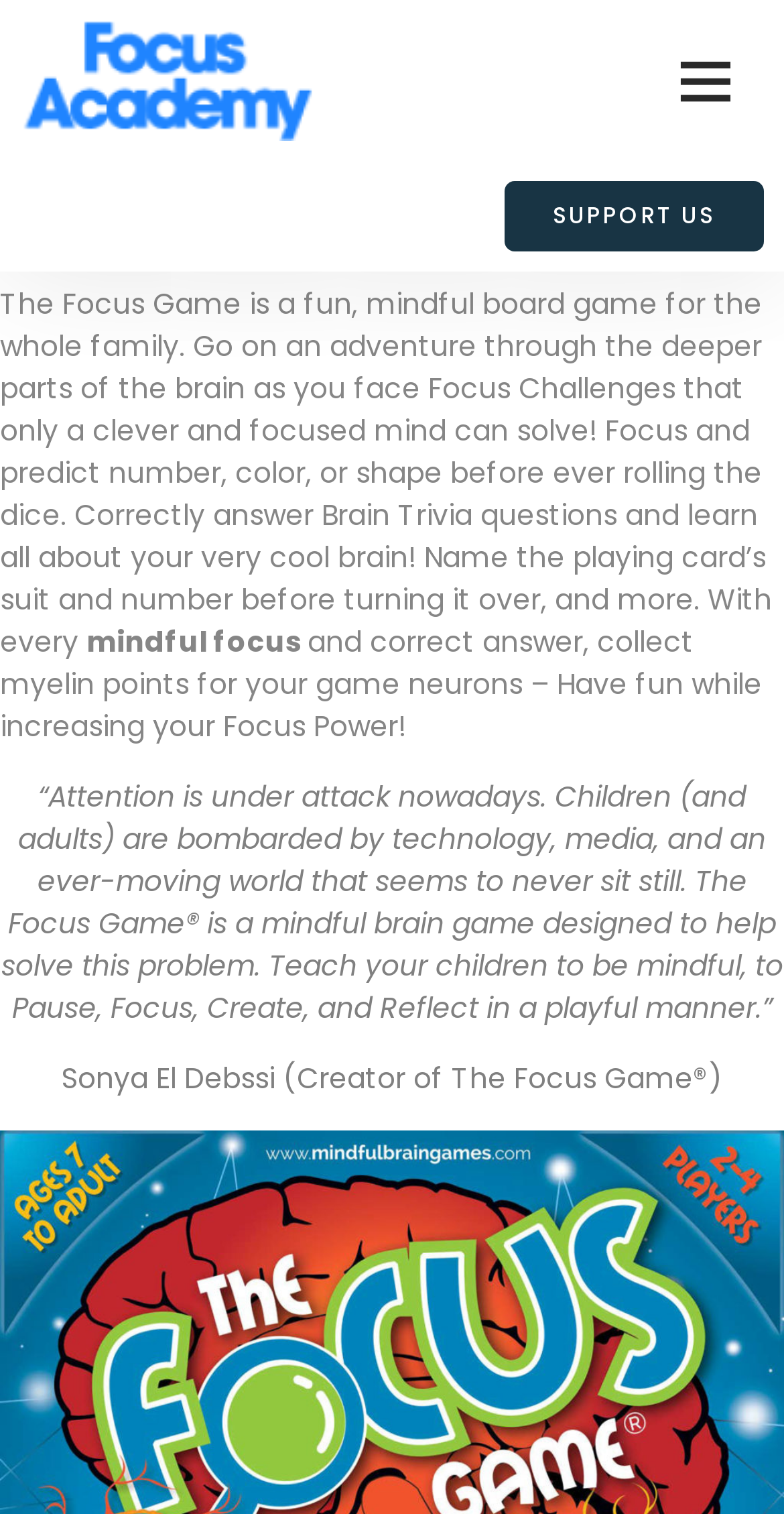Answer briefly with one word or phrase:
What do players collect in the game?

Myelin points